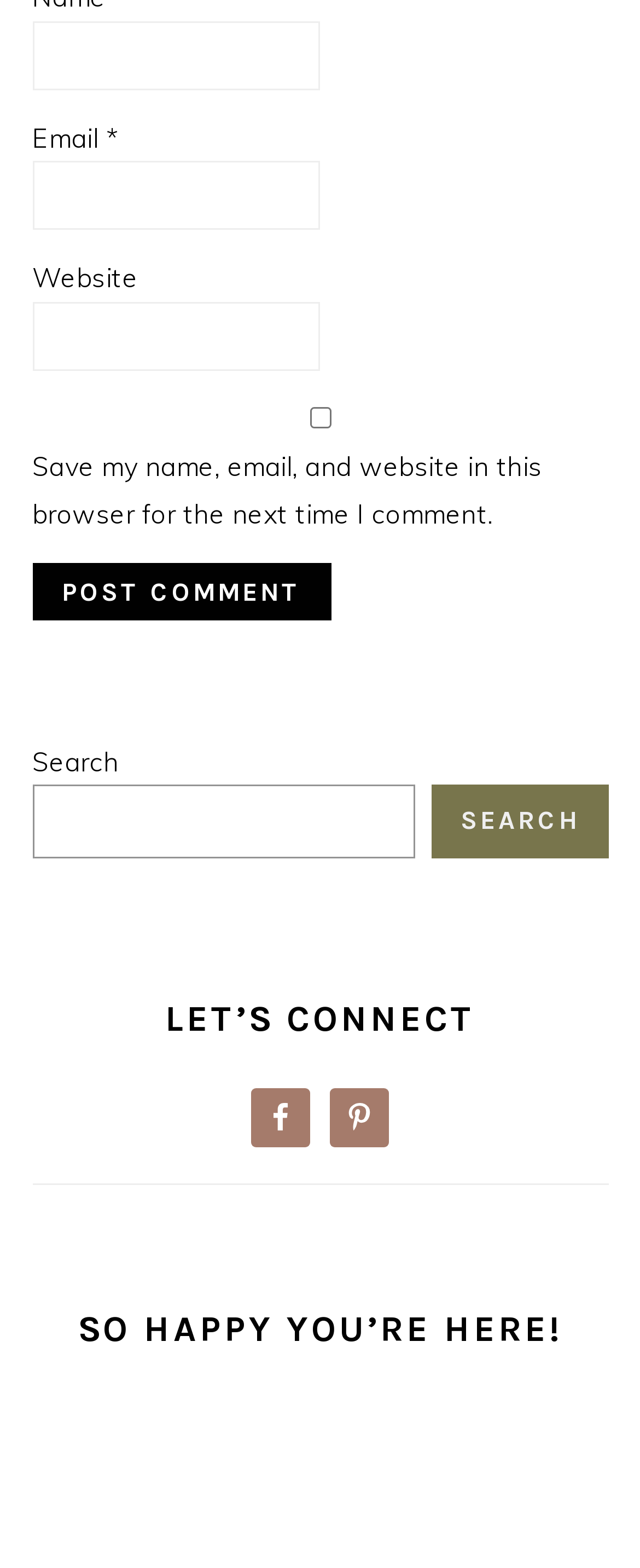Using the description "parent_node: Email * aria-describedby="email-notes" name="email"", locate and provide the bounding box of the UI element.

[0.05, 0.103, 0.5, 0.147]